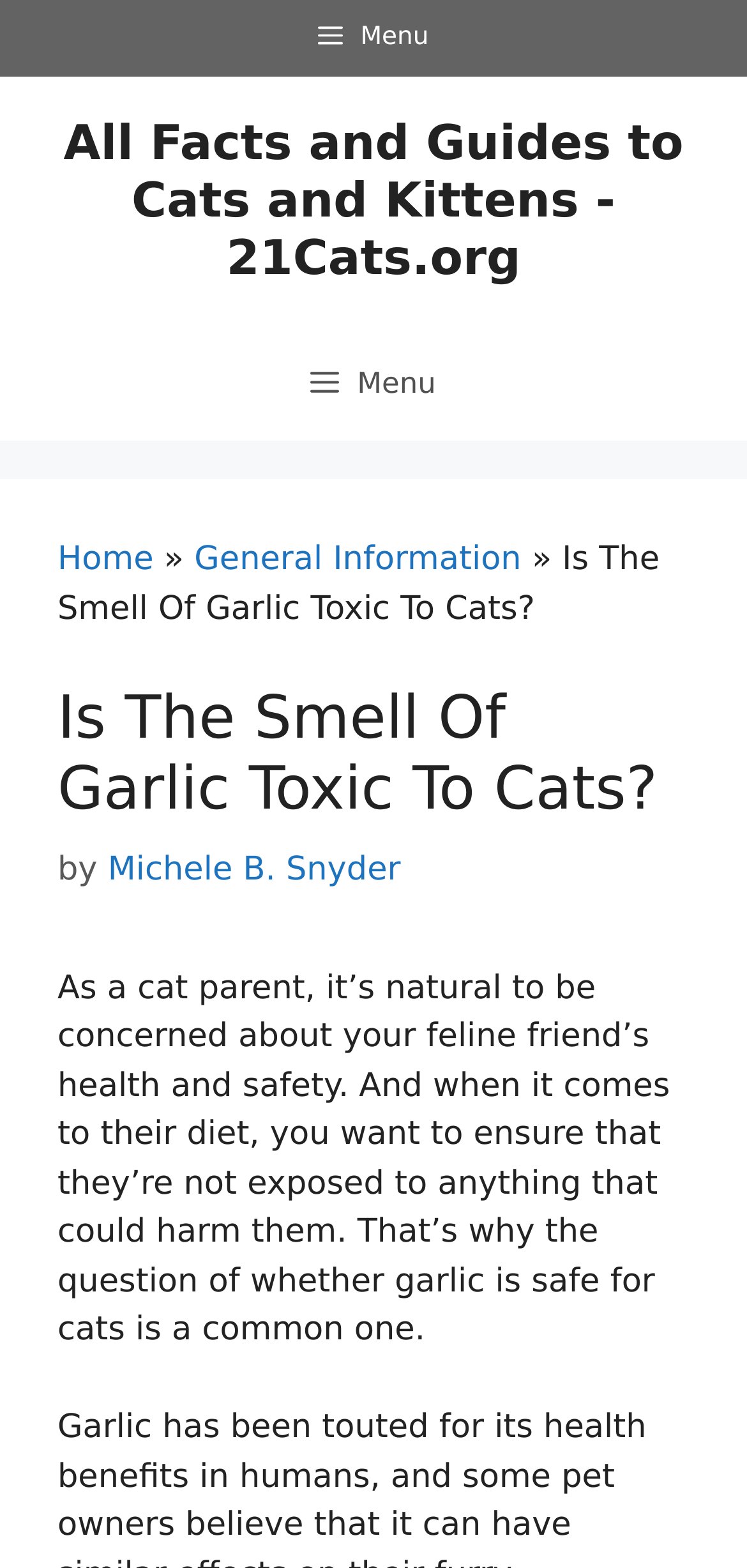Generate a thorough caption that explains the contents of the webpage.

The webpage is about the topic "Is The Smell Of Garlic Toxic To Cats?" and appears to be an article or guide related to cat health and safety. At the top left of the page, there is a button labeled "Menu" and a banner with the site's name "21Cats.org". Below the banner, there is a primary navigation menu with another "Menu" button that expands to show a breadcrumbs navigation section.

In the breadcrumbs section, there are links to "Home" and "General Information", with the current page title "Is The Smell Of Garlic Toxic To Cats?" displayed prominently. Below the breadcrumbs, there is a header section with the same title as the page, followed by the author's name "Michele B. Snyder".

The main content of the page starts with a paragraph of text that discusses the importance of ensuring a cat's diet is safe and healthy, and how this relates to the question of whether garlic is safe for cats. This paragraph is positioned below the header section and occupies a significant portion of the page.